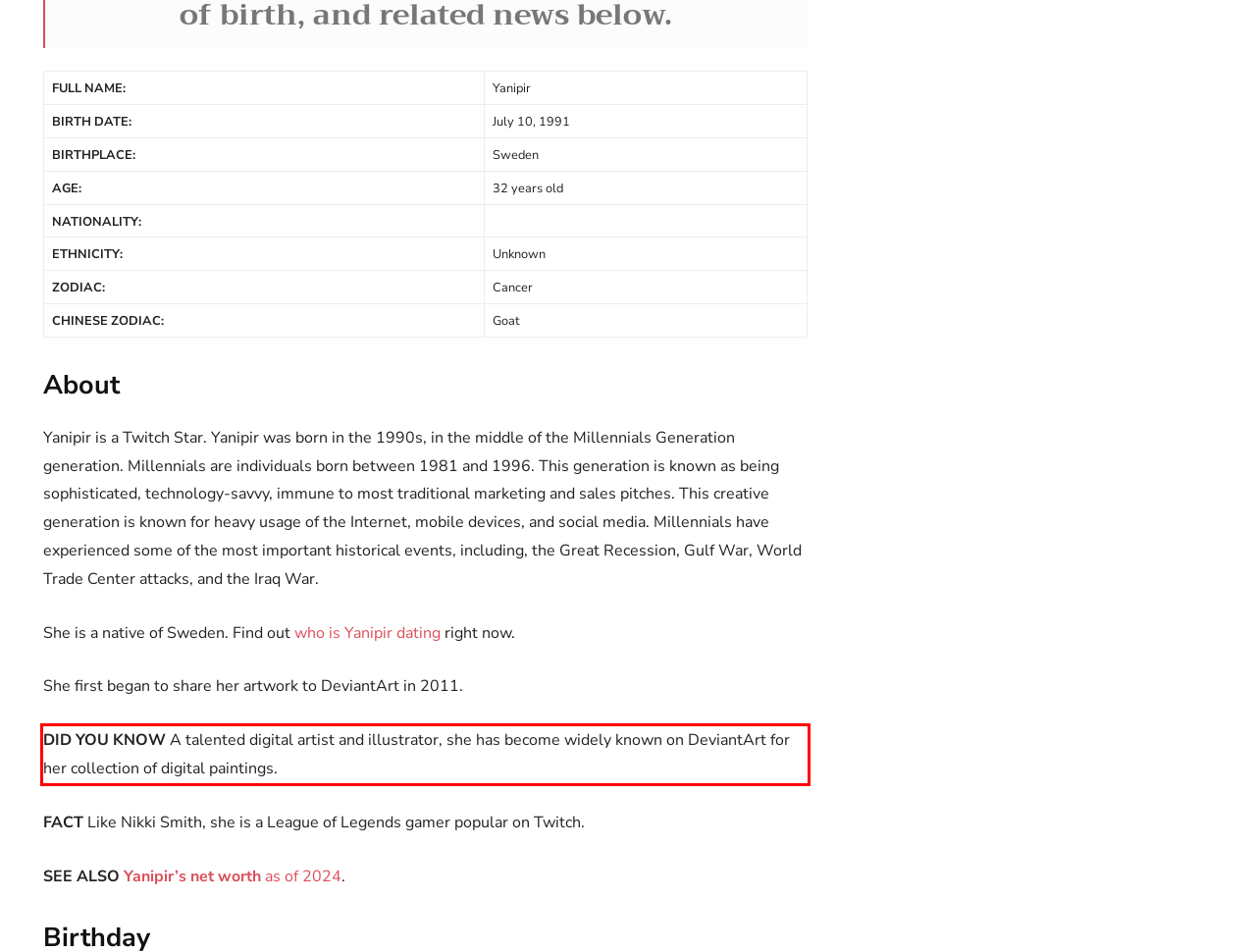In the screenshot of the webpage, find the red bounding box and perform OCR to obtain the text content restricted within this red bounding box.

DID YOU KNOW A talented digital artist and illustrator, she has become widely known on DeviantArt for her collection of digital paintings.